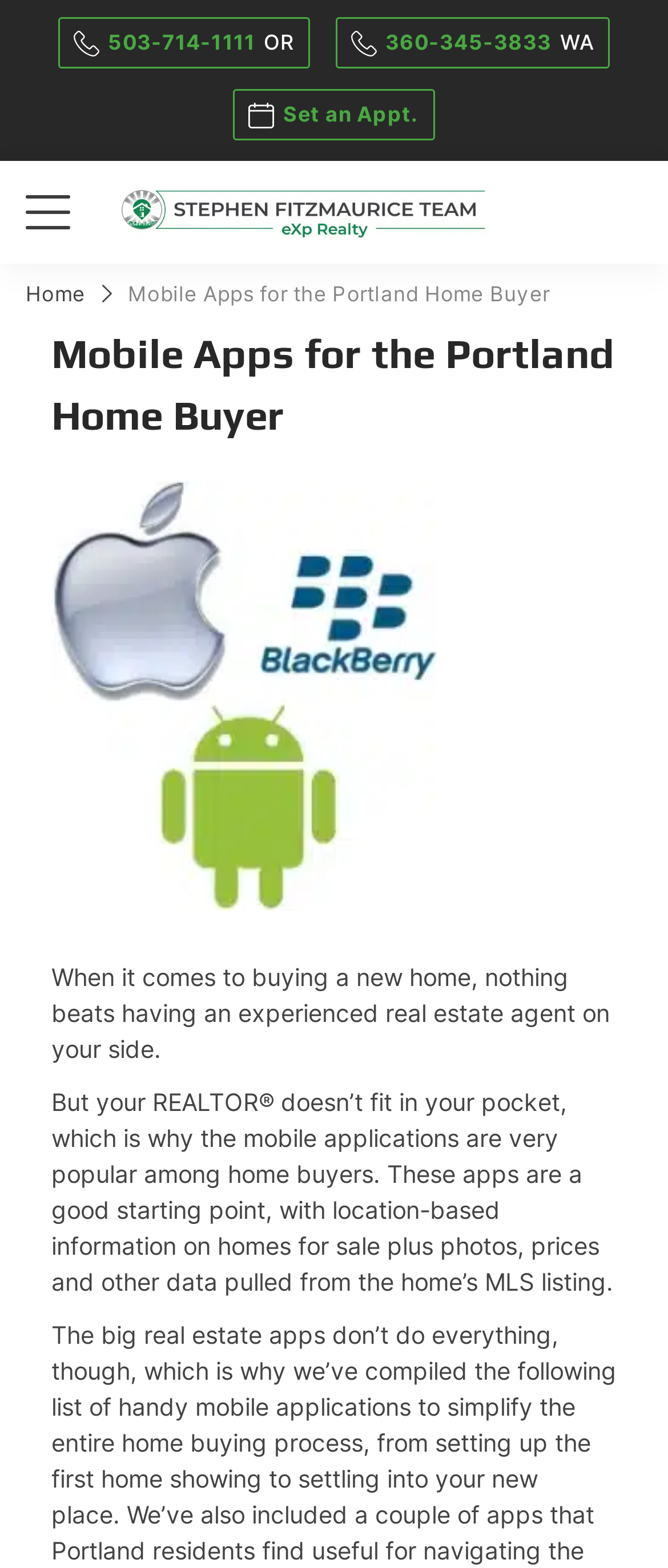Specify the bounding box coordinates of the region I need to click to perform the following instruction: "Set an appointment". The coordinates must be four float numbers in the range of 0 to 1, i.e., [left, top, right, bottom].

[0.35, 0.057, 0.65, 0.09]